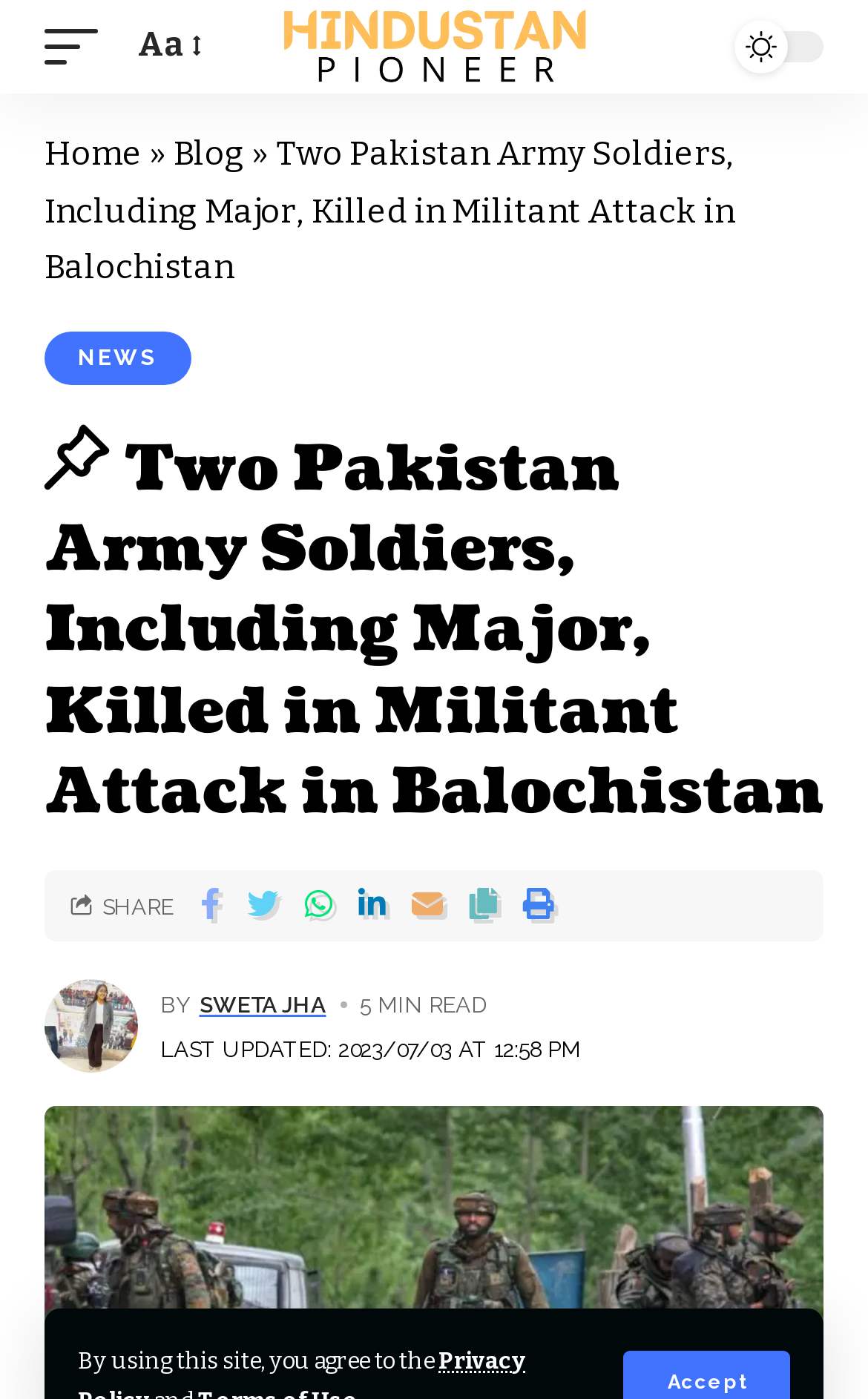Point out the bounding box coordinates of the section to click in order to follow this instruction: "Share the article".

[0.118, 0.639, 0.2, 0.657]